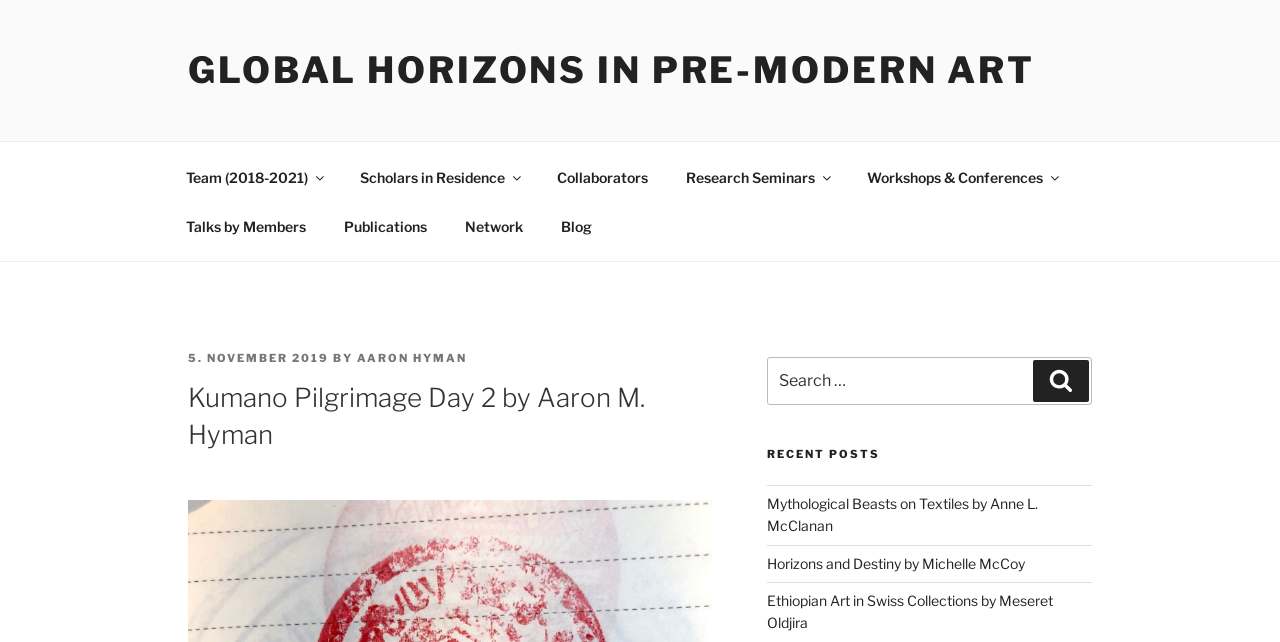Offer an extensive depiction of the webpage and its key elements.

The webpage is about the Global Horizons in Pre-Modern Art project, with a focus on a specific article titled "Kumano Pilgrimage Day 2 by Aaron M. Hyman". 

At the top of the page, there is a link to the project's main page, "GLOBAL HORIZONS IN PRE-MODERN ART", which is centered and takes up most of the width. Below this, there is a top menu navigation bar with 9 links, including "Team (2018-2021)", "Scholars in Residence", and "Publications", among others. These links are arranged horizontally and take up about half of the page's width.

Below the top menu, there is a section dedicated to the article "Kumano Pilgrimage Day 2 by Aaron M. Hyman". This section has a header with the article title, and below it, there is information about the article's posting date and author. The posting date, "5. NOVEMBER 2019", is a link, and the author's name, "AARON HYMAN", is also a link.

To the right of the article section, there is a search bar with a label "Search for:" and a search button. Below the search bar, there is a heading "RECENT POSTS" and three links to other articles, including "Mythological Beasts on Textiles by Anne L. McClanan", "Horizons and Destiny by Michelle McCoy", and "Ethiopian Art in Swiss Collections by Meseret Oldjira". These links are arranged vertically and take up about a quarter of the page's width.